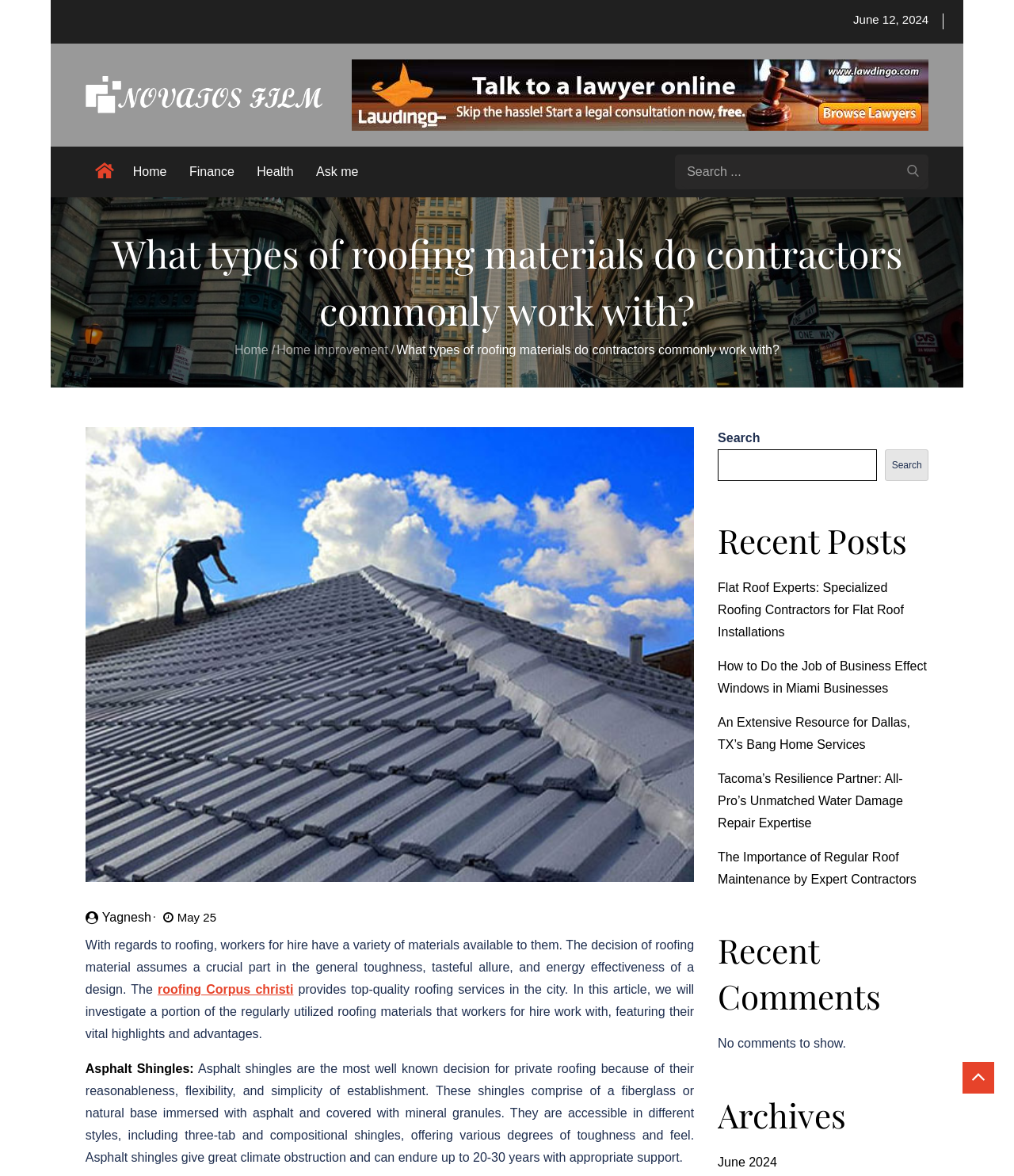Find and specify the bounding box coordinates that correspond to the clickable region for the instruction: "Go to Home page".

[0.122, 0.125, 0.174, 0.168]